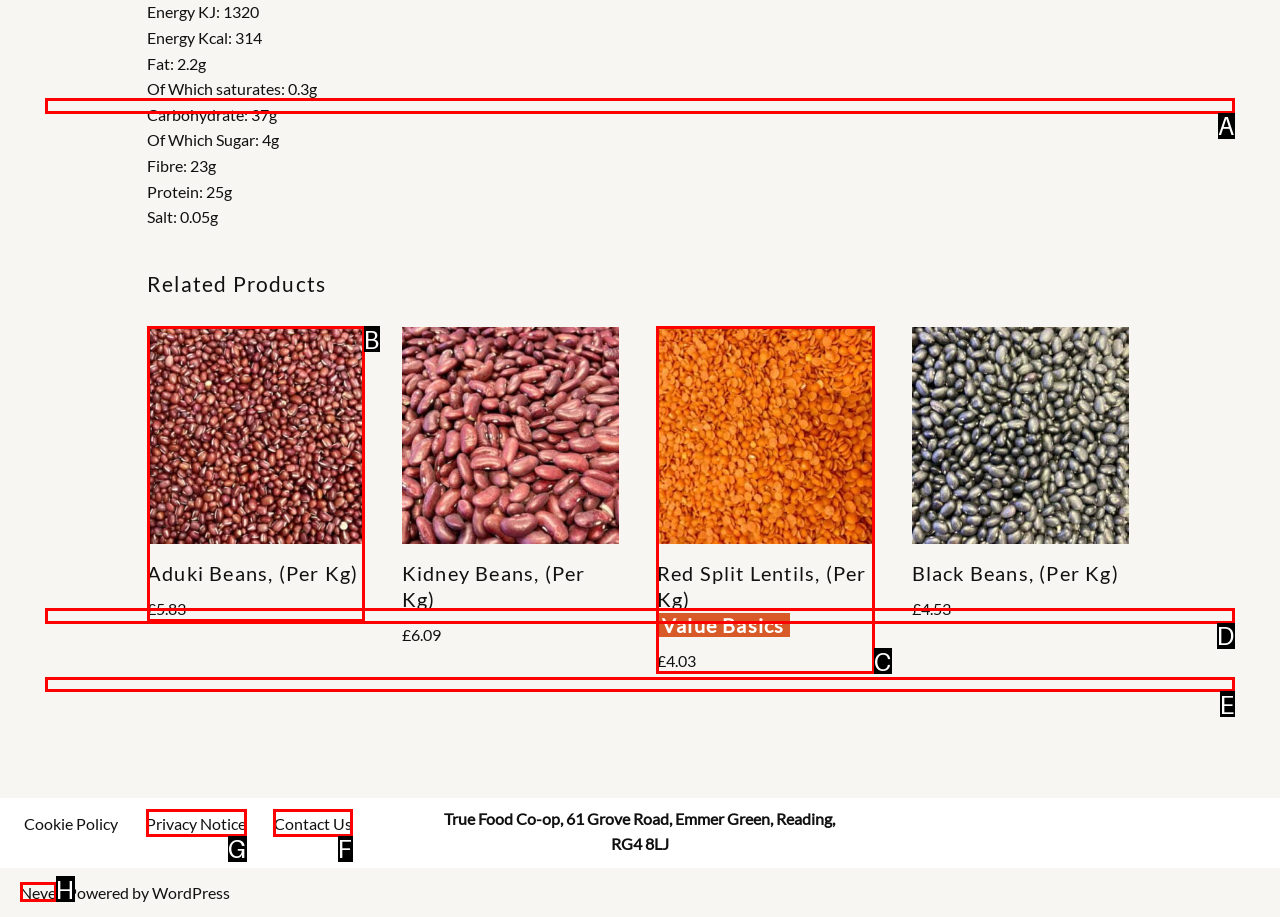Please indicate which HTML element should be clicked to fulfill the following task: Contact Us. Provide the letter of the selected option.

F